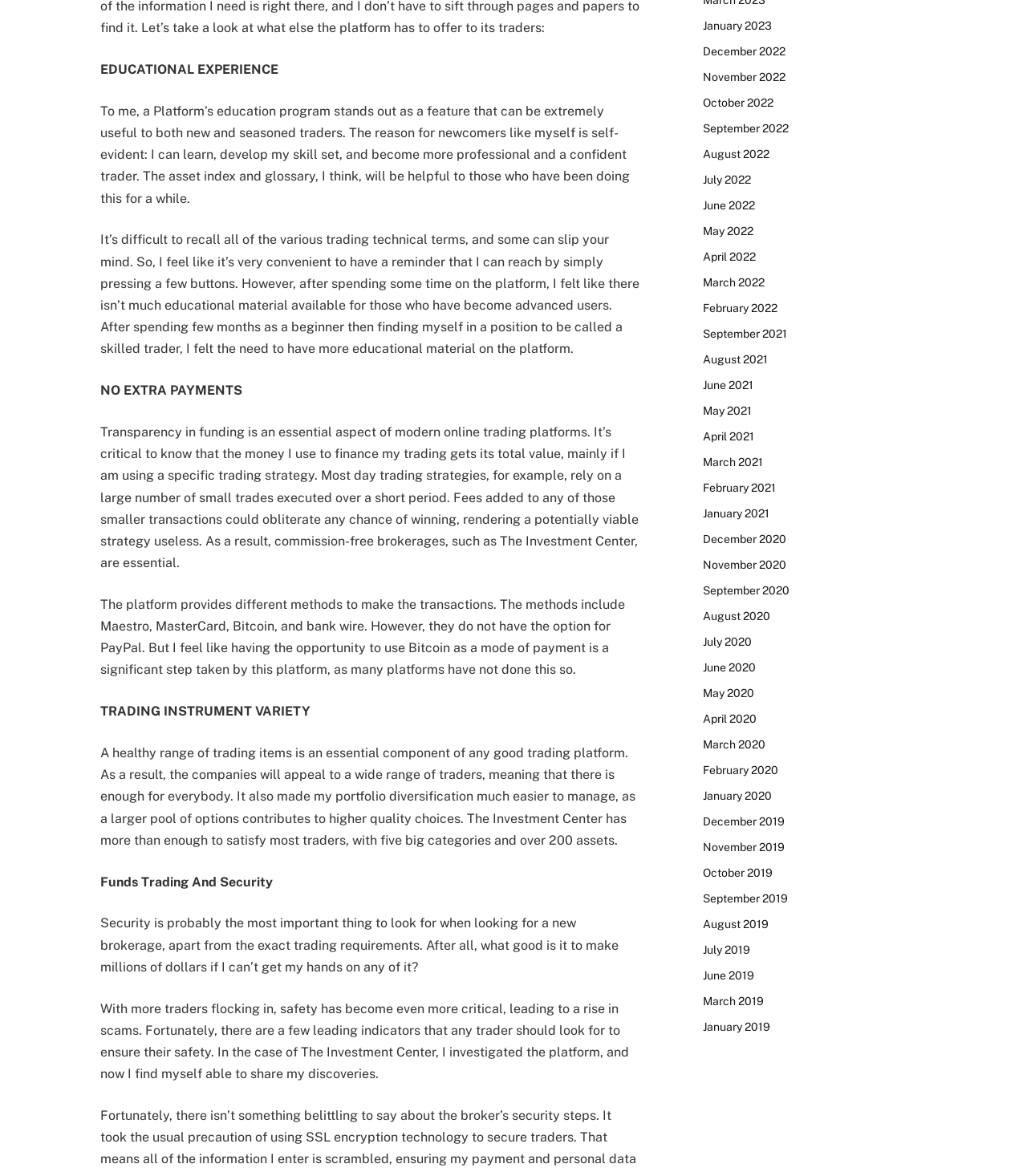Identify the bounding box coordinates of the section that should be clicked to achieve the task described: "Click on EDUCATIONAL EXPERIENCE".

[0.098, 0.053, 0.271, 0.065]